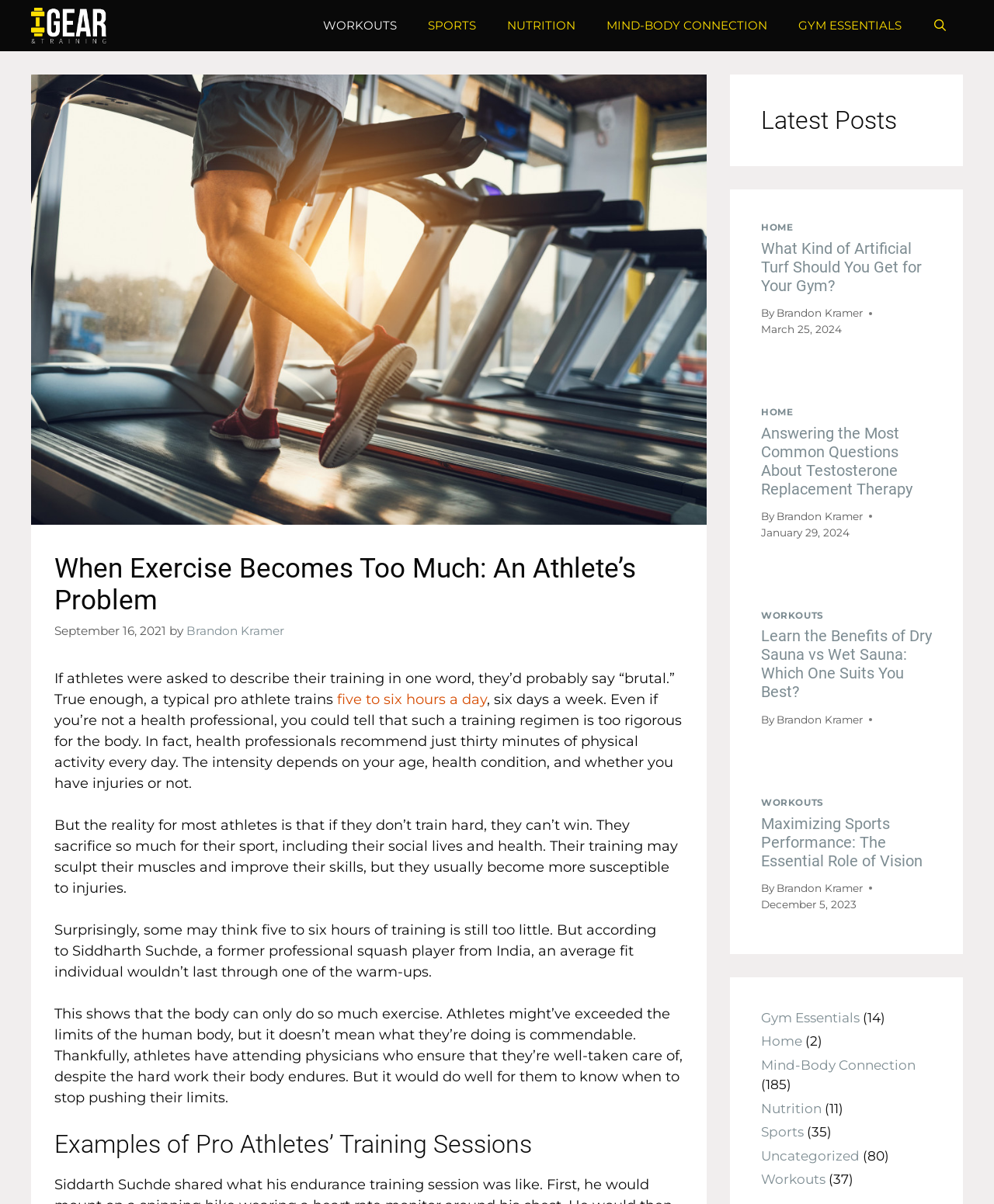Pinpoint the bounding box coordinates of the area that should be clicked to complete the following instruction: "Click on the 'GYM ESSENTIALS' link". The coordinates must be given as four float numbers between 0 and 1, i.e., [left, top, right, bottom].

[0.787, 0.0, 0.922, 0.043]